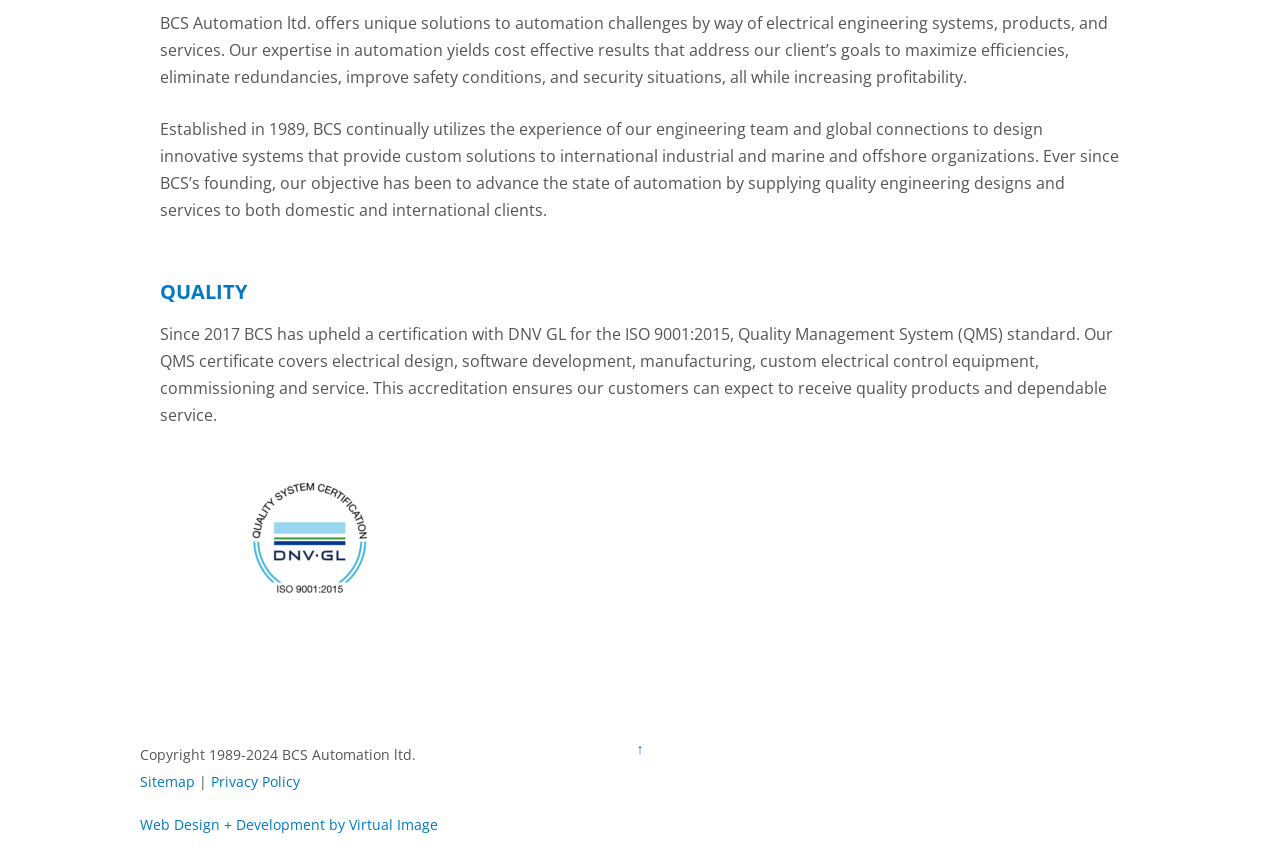What is the purpose of BCS Automation ltd.'s quality management system?
Please provide a comprehensive answer based on the information in the image.

According to the StaticText element with ID 241, the purpose of BCS Automation ltd.'s quality management system is to ensure that customers can expect to receive quality products and dependable service.